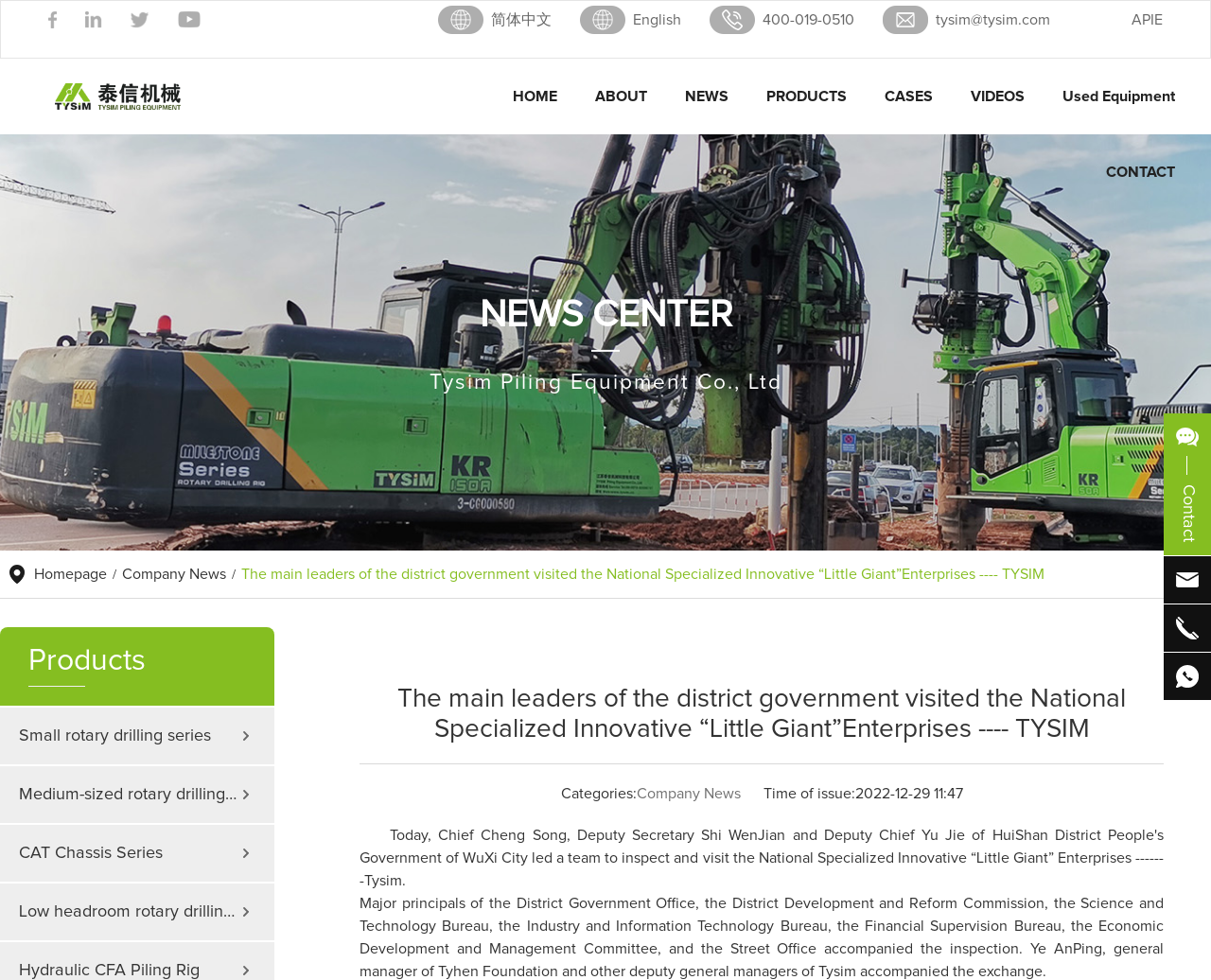Can you look at the image and give a comprehensive answer to the question:
How many types of rotary drilling series are there?

I counted the number of types of rotary drilling series by looking at the link elements on the webpage, which are located under the 'Products' section. There are three types: Small rotary drilling series, Medium-sized rotary drilling series, and Low headroom rotary drilling series.